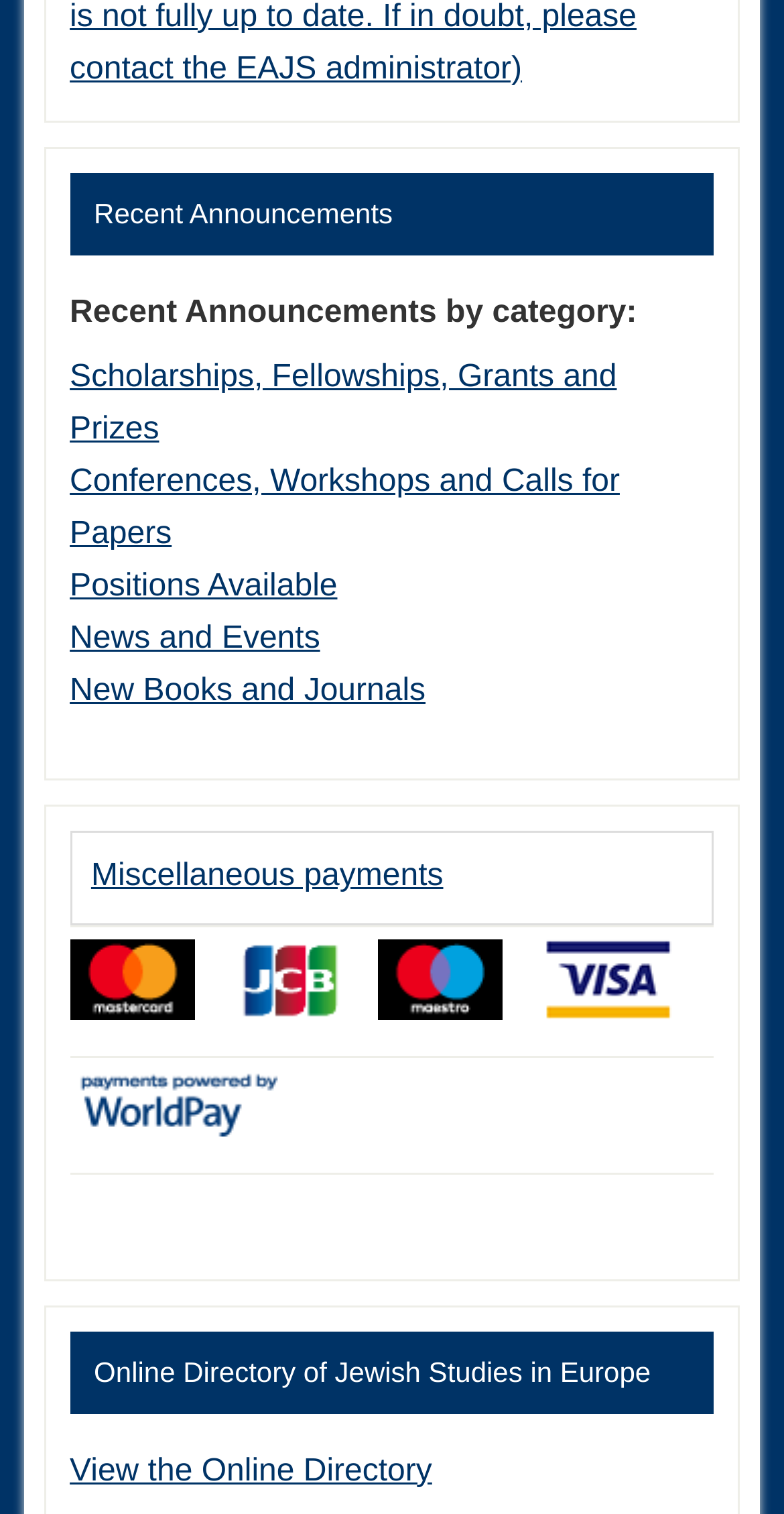Identify the bounding box coordinates for the UI element described as follows: "News and Events". Ensure the coordinates are four float numbers between 0 and 1, formatted as [left, top, right, bottom].

[0.089, 0.41, 0.408, 0.433]